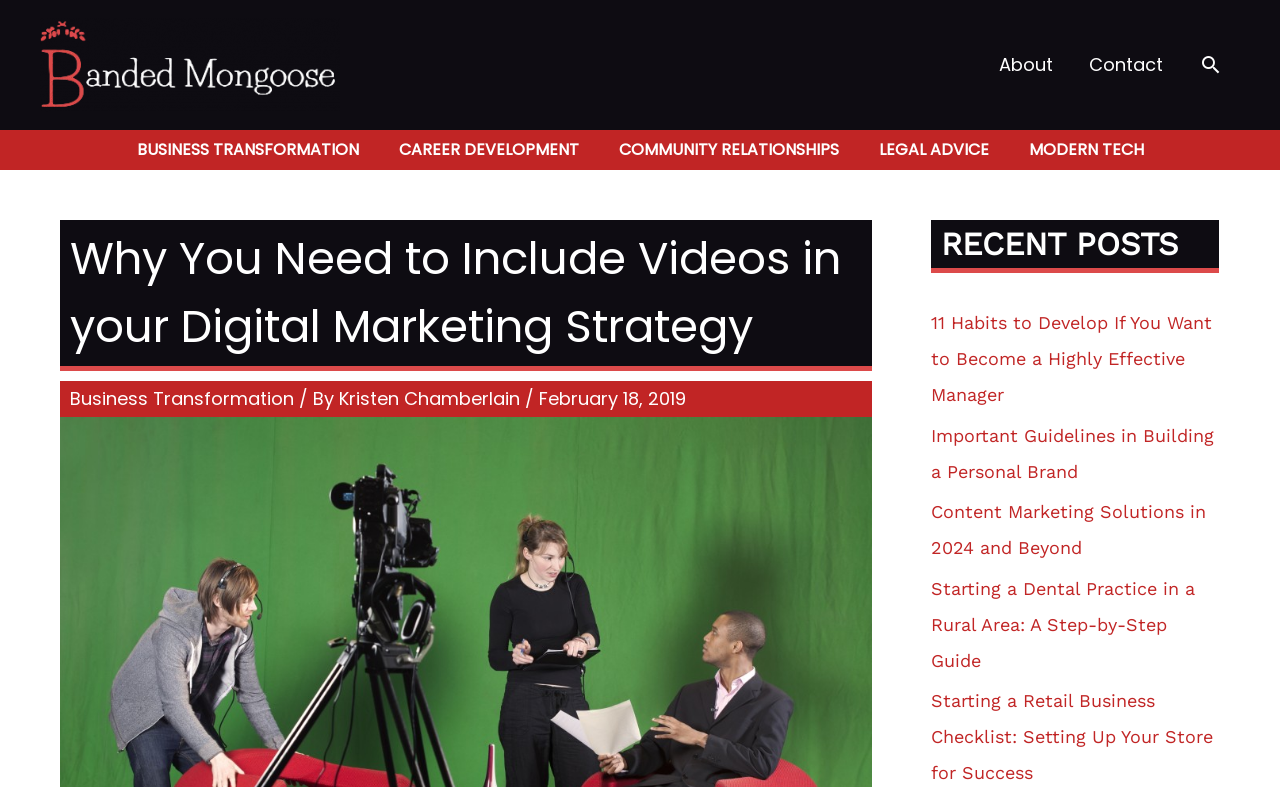Based on the image, provide a detailed and complete answer to the question: 
How many recent posts are listed?

There are five recent posts listed under the heading 'RECENT POSTS', with titles such as '11 Habits to Develop If You Want to Become a Highly Effective Manager' and 'Starting a Retail Business Checklist: Setting Up Your Store for Success'.